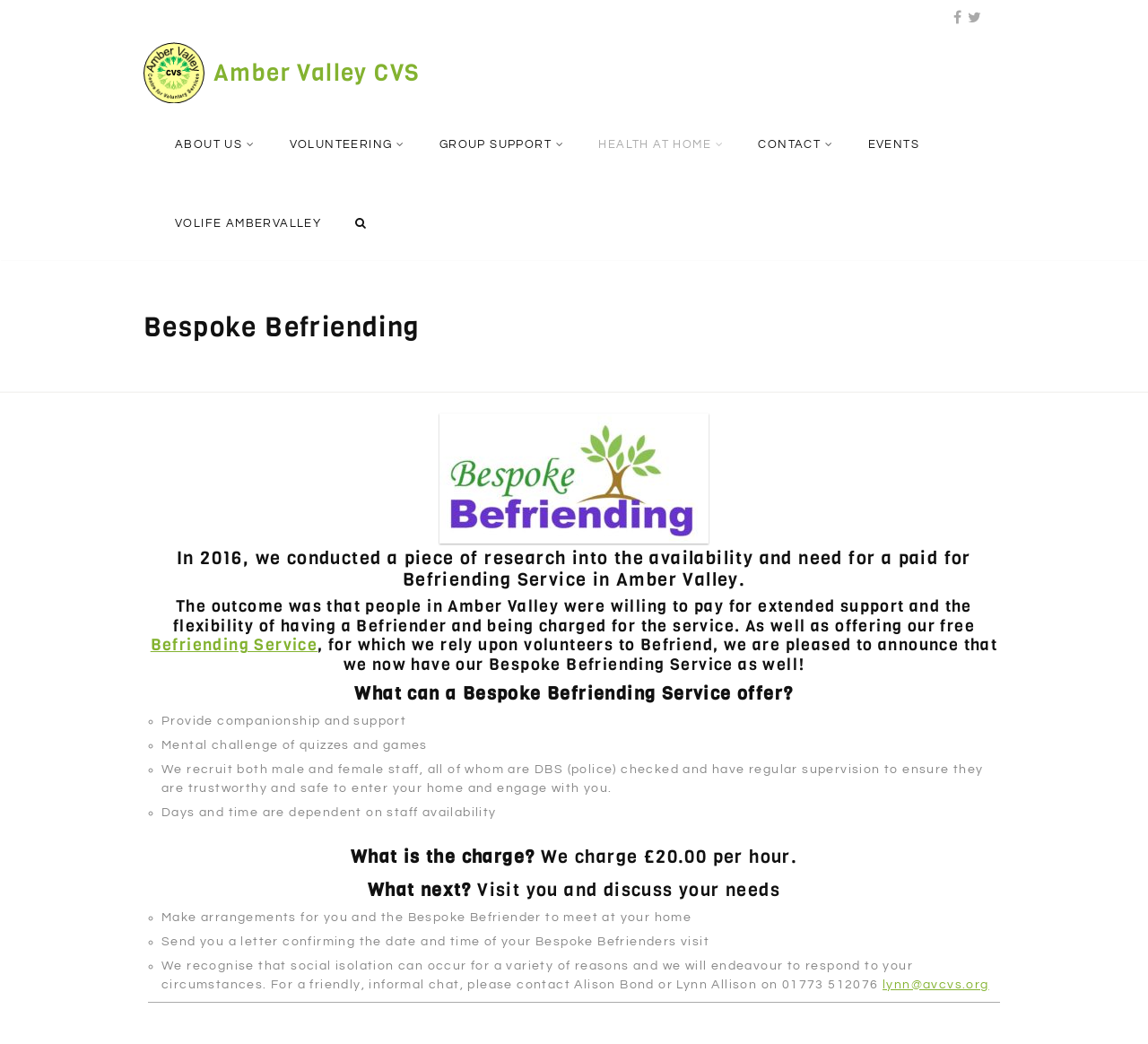Find the bounding box of the UI element described as: "parent_node: Amber Valley CVS". The bounding box coordinates should be given as four float values between 0 and 1, i.e., [left, top, right, bottom].

[0.125, 0.041, 0.186, 0.099]